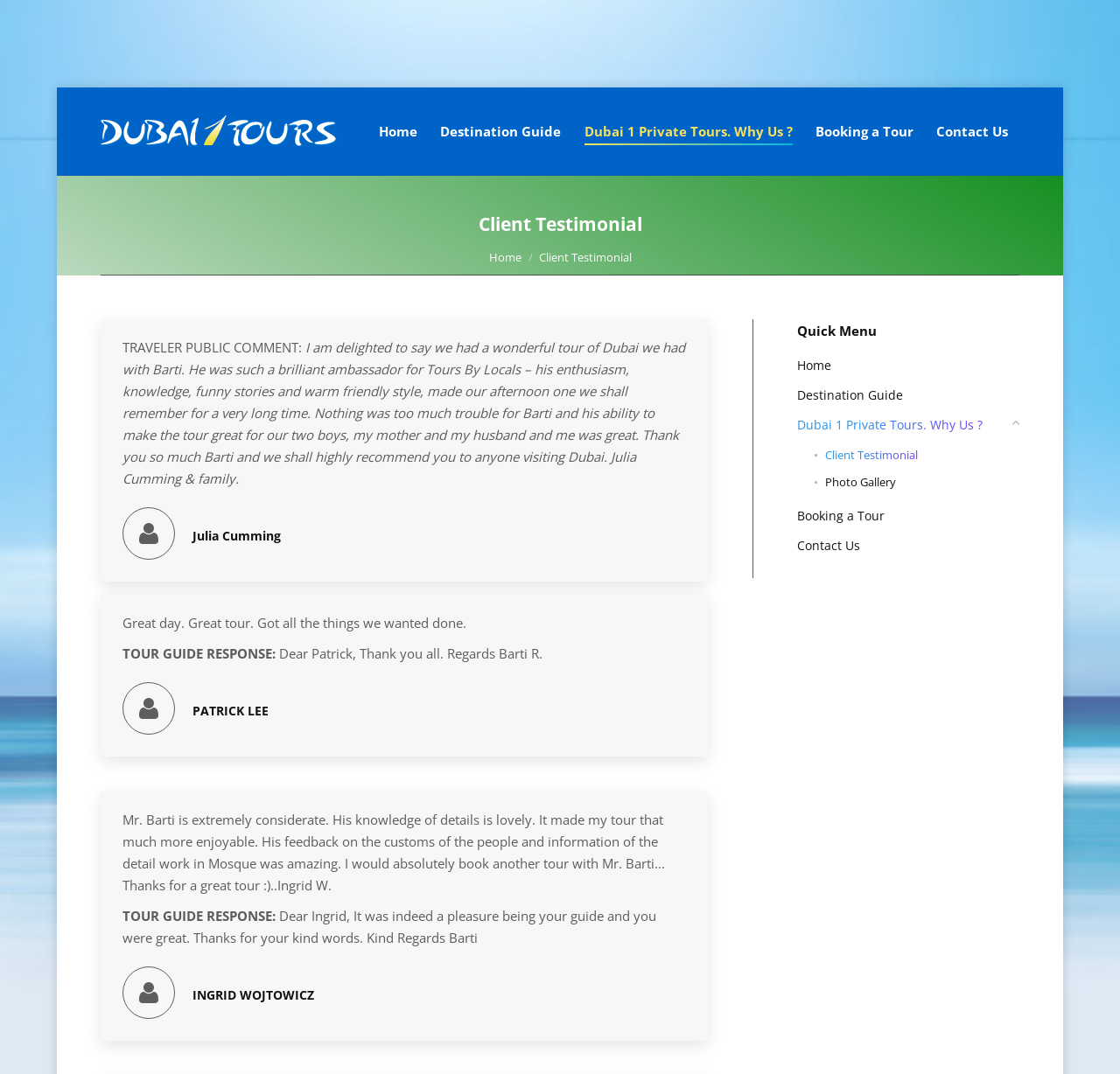Please locate the bounding box coordinates of the element that needs to be clicked to achieve the following instruction: "Click on the 'Home' link". The coordinates should be four float numbers between 0 and 1, i.e., [left, top, right, bottom].

[0.328, 0.096, 0.383, 0.148]